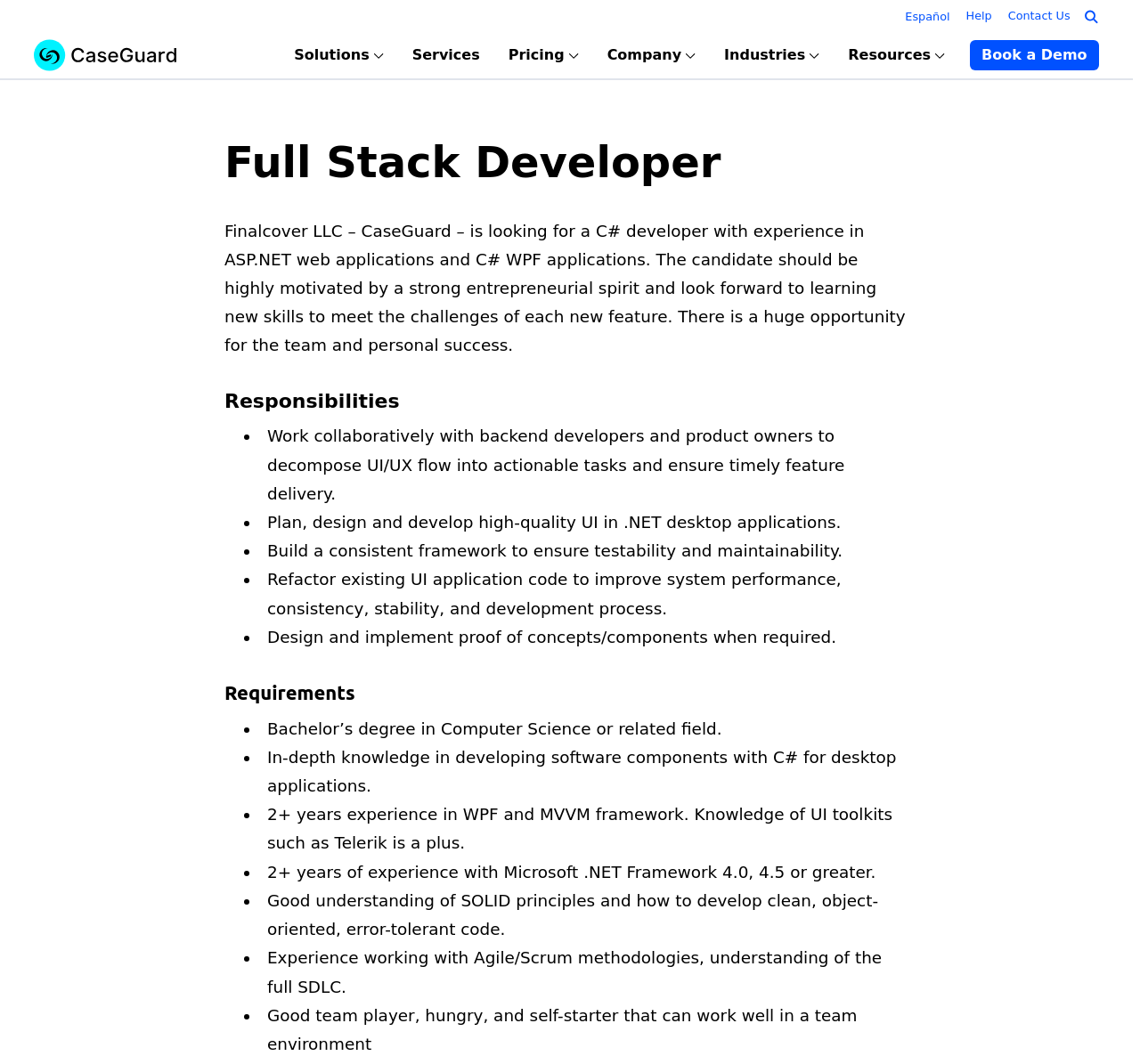Illustrate the webpage thoroughly, mentioning all important details.

This webpage is about CaseGuard, a company that provides automatic redaction, editing, transcription, and translation software. At the top of the page, there are several links, including "Español", "Help", "Contact Us", and a search form. Below the search form, there is a link to the CaseGuard home page, accompanied by a small image.

The main content of the page is divided into several sections. The first section highlights the company's software capabilities, with links to video redaction, document redaction, audio redaction, bulk redaction, image redaction, and transcription and translation services. Each link is accompanied by a small image.

The next section is about pricing, with a link to a plan that works for the user and another link to on-demand redaction pricing. There are also links to the company, industries, and resources sections.

In the company section, there are links to about us, careers, and a mission statement. The industries section lists various industries that use CaseGuard, including law enforcement, transportation, healthcare, education, government, legal, financial services, casinos, media and entertainment, call centers, crisis centers and hotlines, retail, and IT and operations. Each industry is represented by a small image.

Finally, the resources section provides links to a help center, FAQs, articles, and case studies.